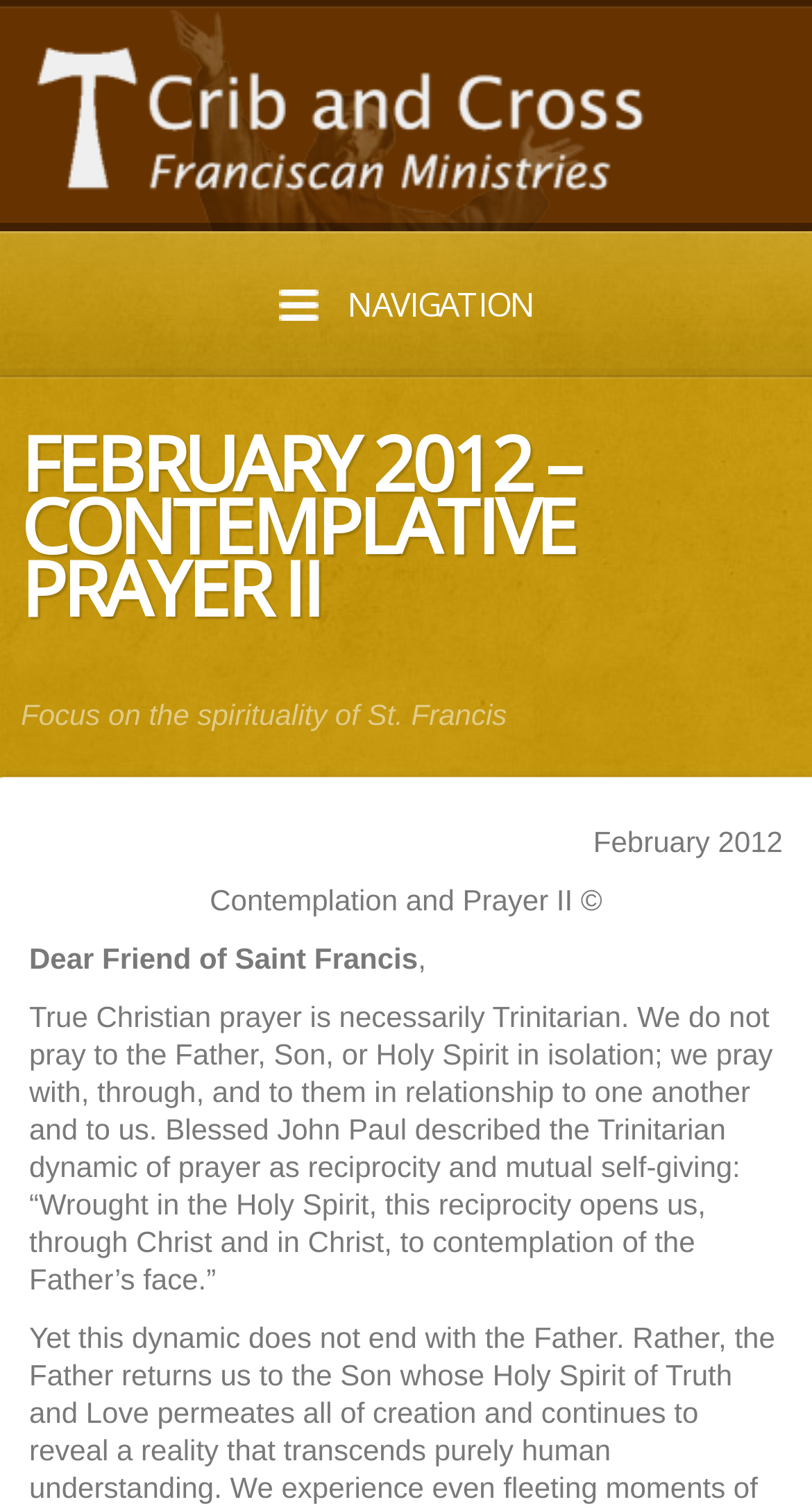With reference to the screenshot, provide a detailed response to the question below:
What is the theme of the contemplation and prayer?

I found the answer by reading the static text element that says 'True Christian prayer is necessarily Trinitarian...'. This suggests that the theme of the contemplation and prayer being discussed is Trinitarian, so the answer is 'Trinitarian'.